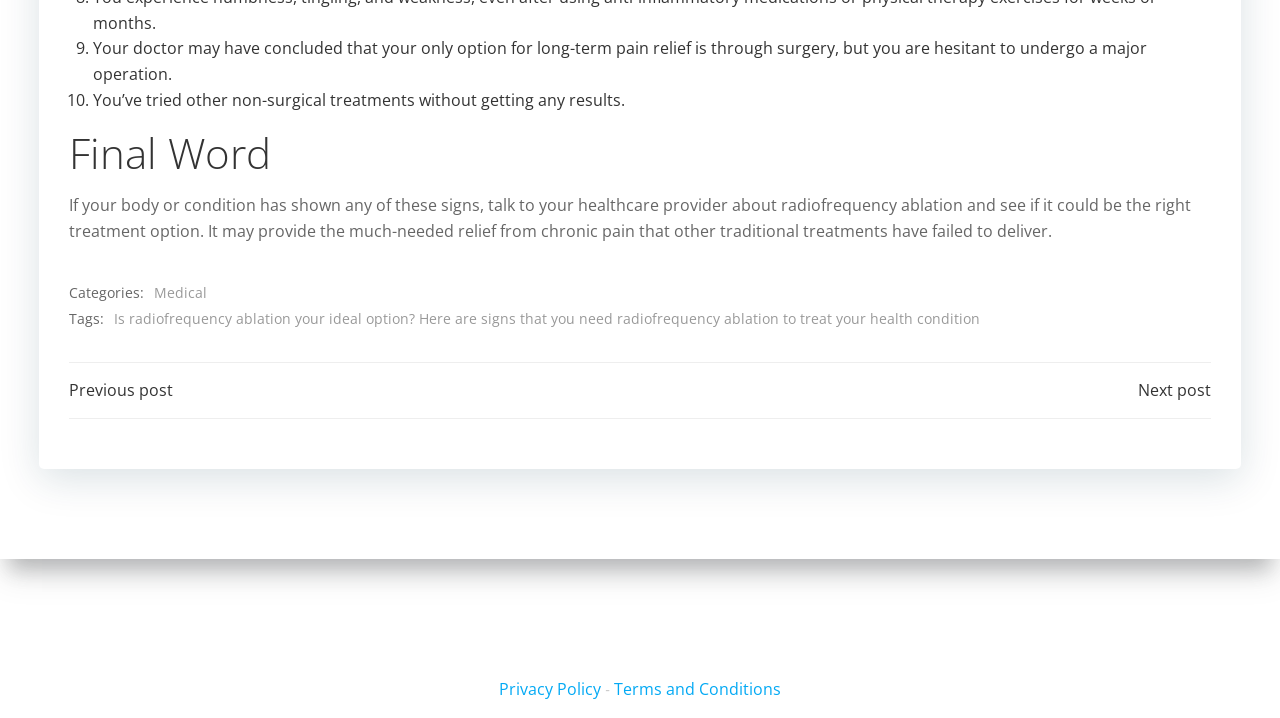Predict the bounding box coordinates for the UI element described as: "Medical". The coordinates should be four float numbers between 0 and 1, presented as [left, top, right, bottom].

[0.12, 0.393, 0.162, 0.424]